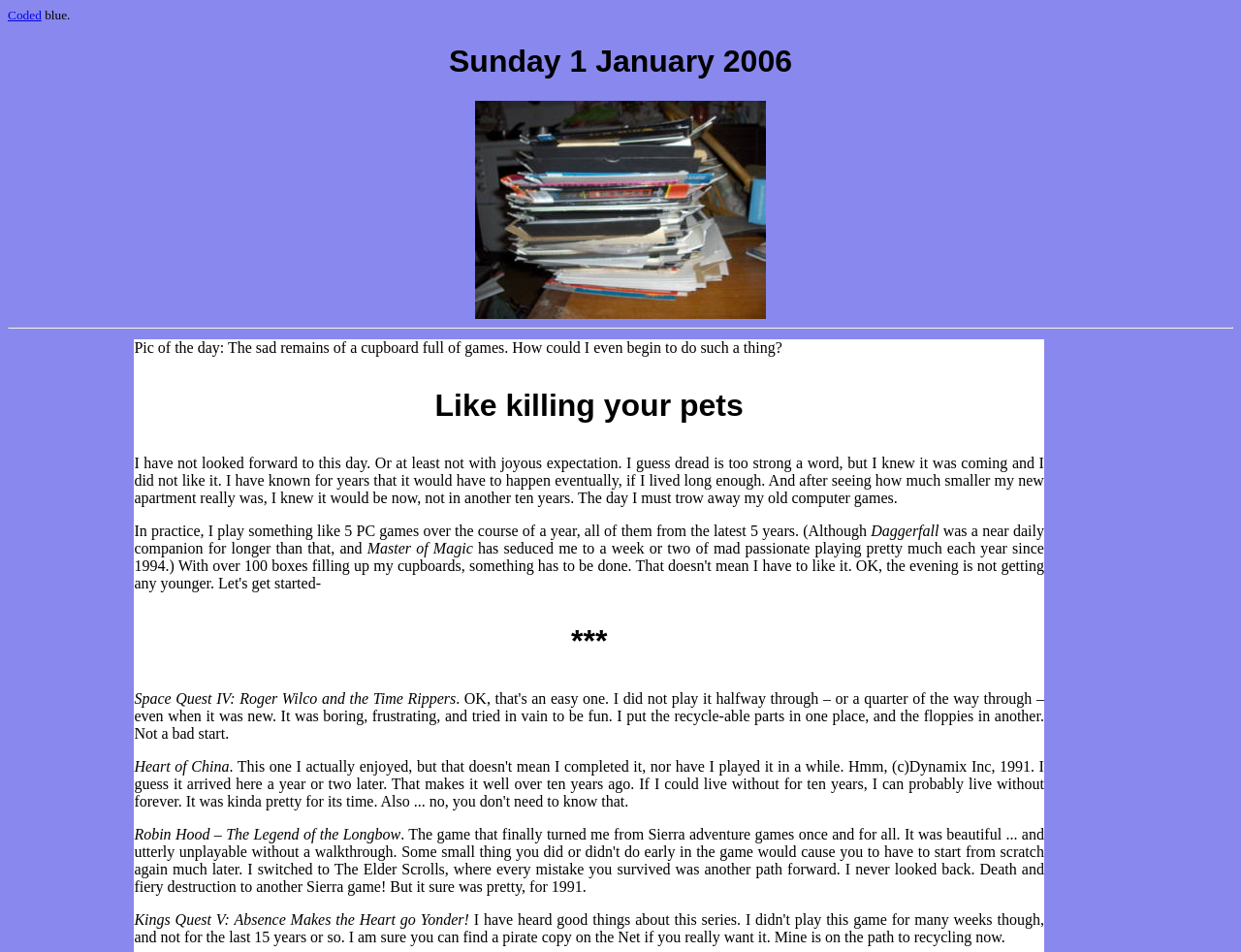Locate the heading on the webpage and return its text.

Sunday 1 January 2006